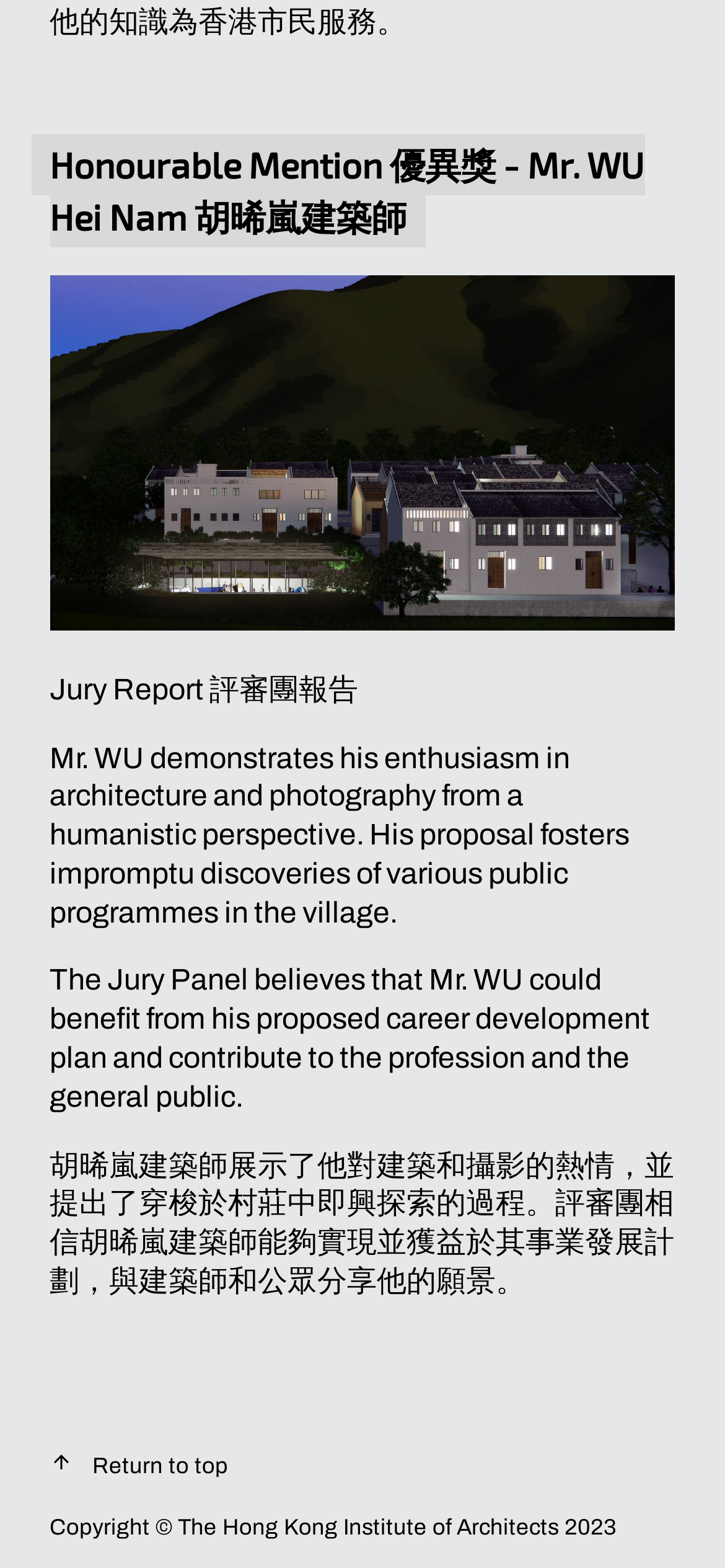Identify and provide the bounding box coordinates of the UI element described: "Return to top". The coordinates should be formatted as [left, top, right, bottom], with each number being a float between 0 and 1.

[0.068, 0.926, 0.315, 0.943]